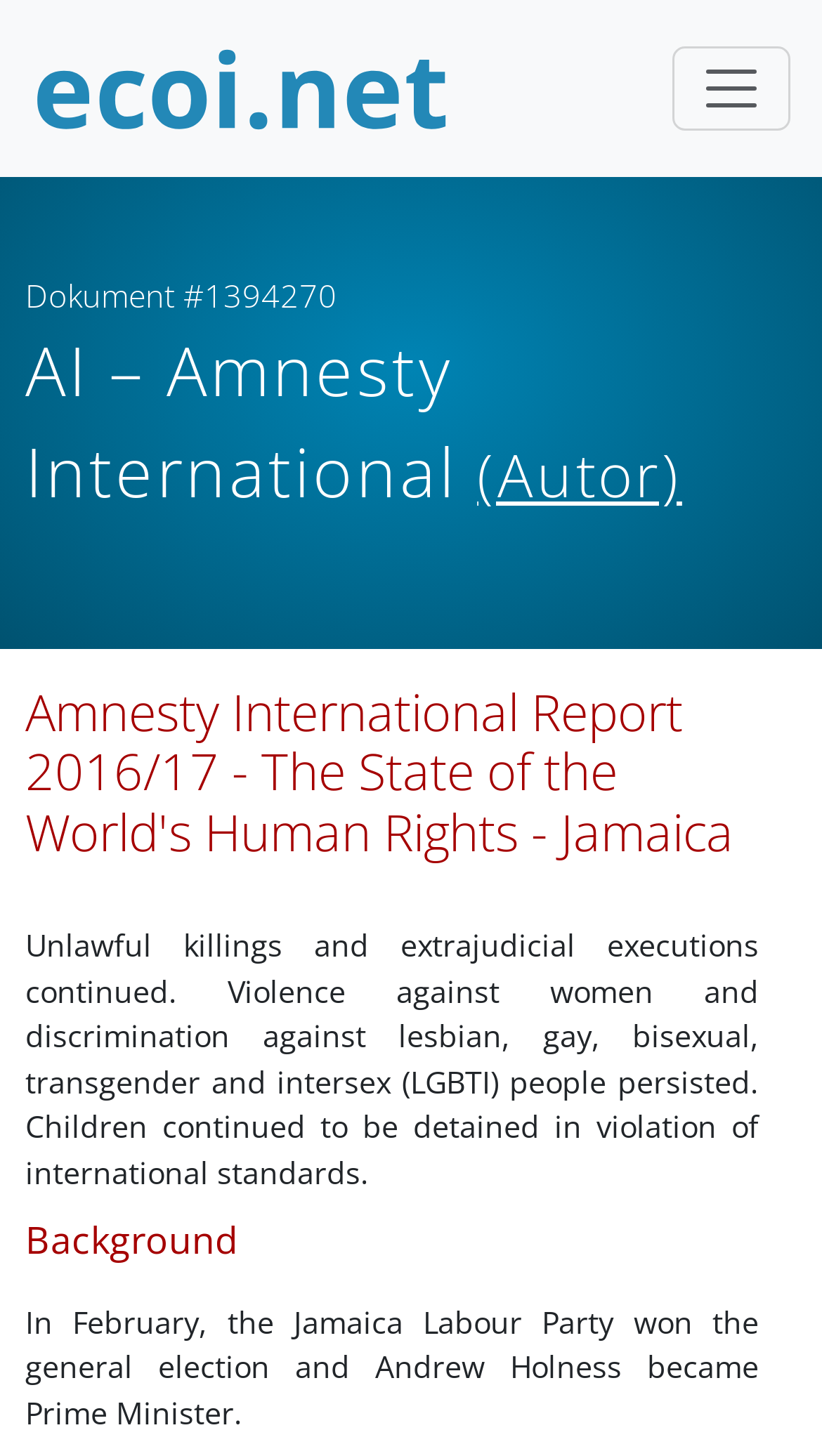What is the document number of the report?
Please give a detailed answer to the question using the information shown in the image.

The document number of the report is mentioned in the text 'Dokument #1394270' which is located at the top of the webpage, below the author's name.